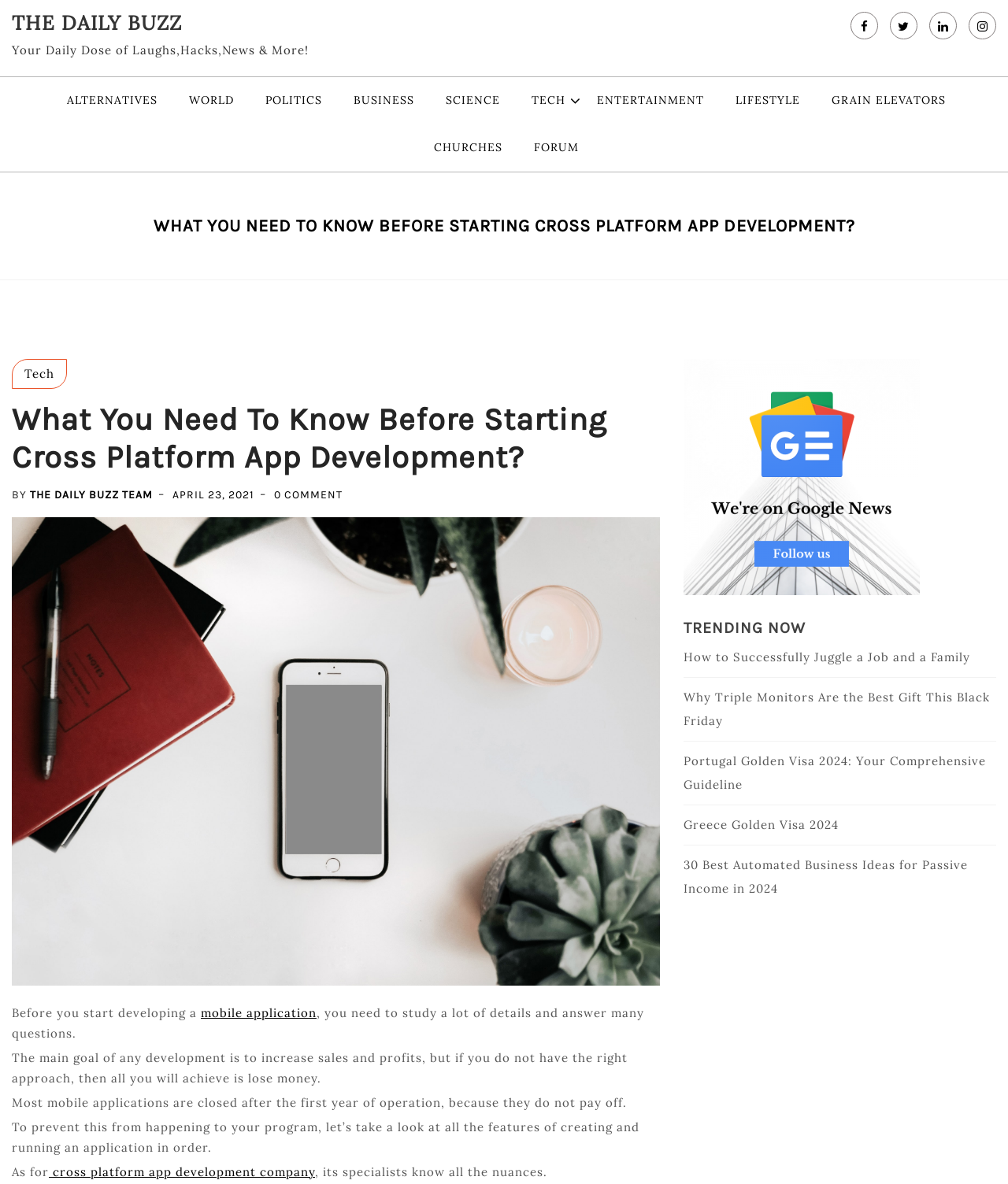Identify the bounding box coordinates of the region that should be clicked to execute the following instruction: "Visit the 'ENTERTAINMENT' section".

[0.58, 0.065, 0.71, 0.105]